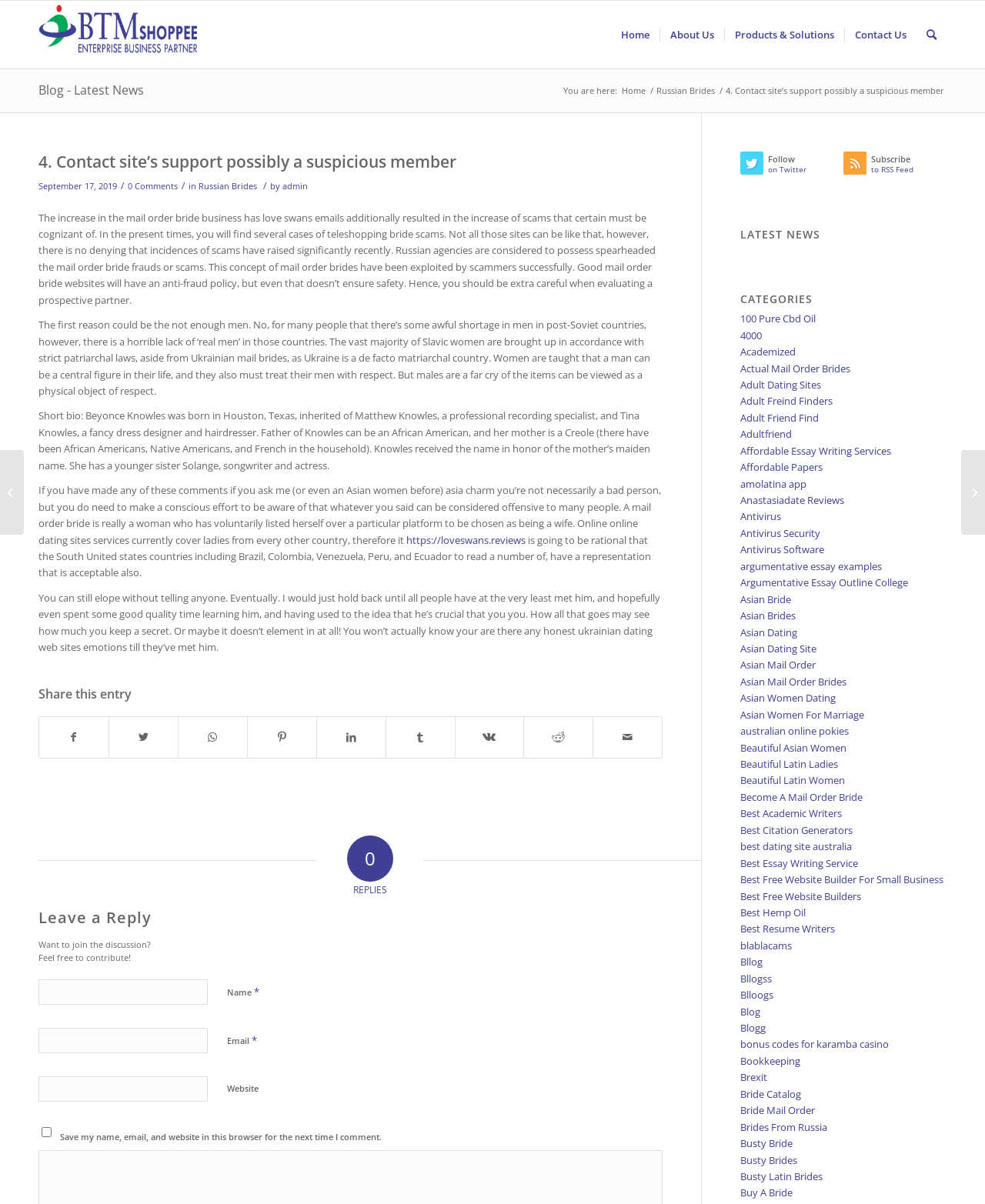Locate the bounding box coordinates of the area that needs to be clicked to fulfill the following instruction: "Get in touch with the company". The coordinates should be in the format of four float numbers between 0 and 1, namely [left, top, right, bottom].

None